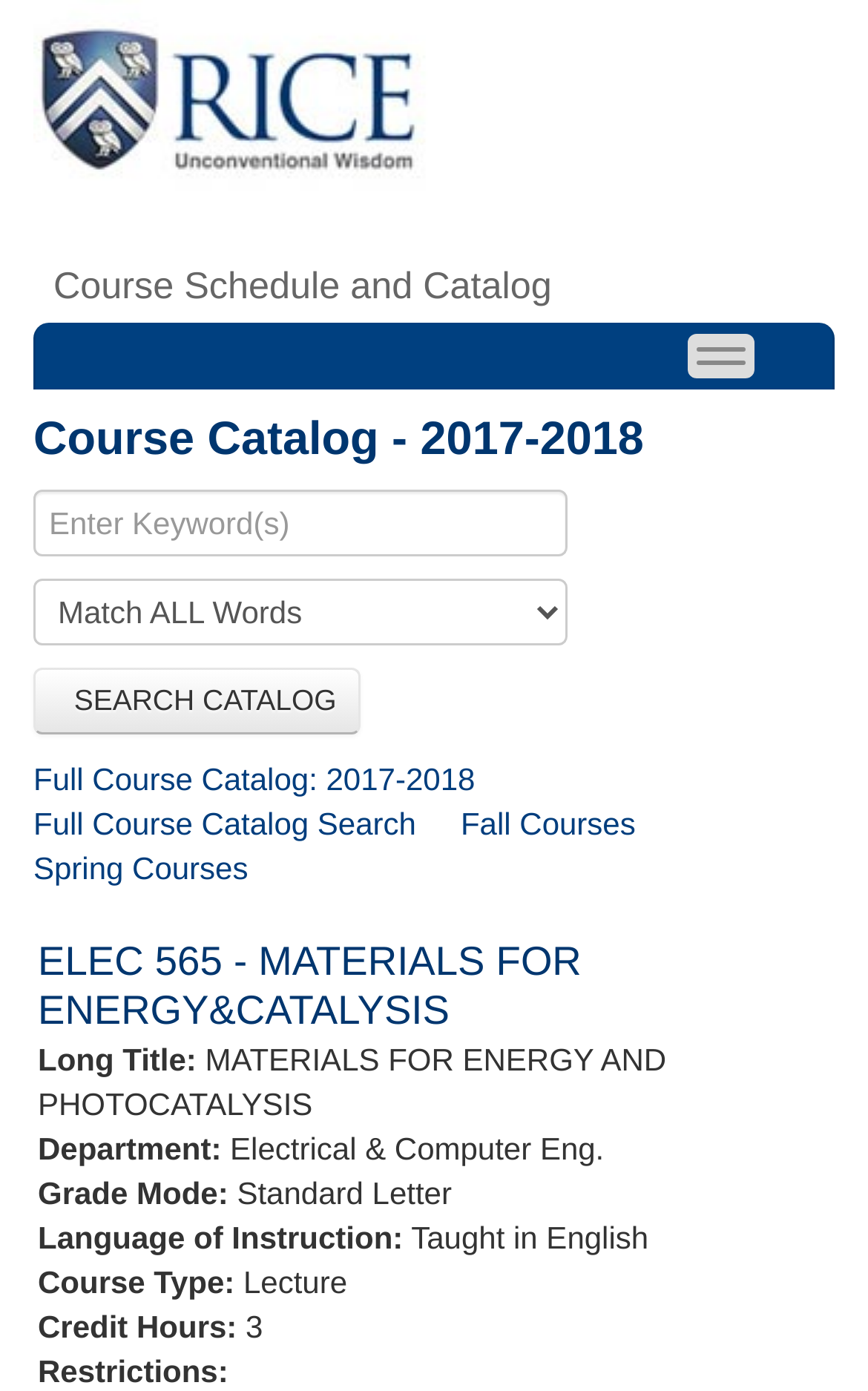Determine the bounding box for the UI element that matches this description: "aria-label="open site navigation"".

[0.792, 0.24, 0.869, 0.272]